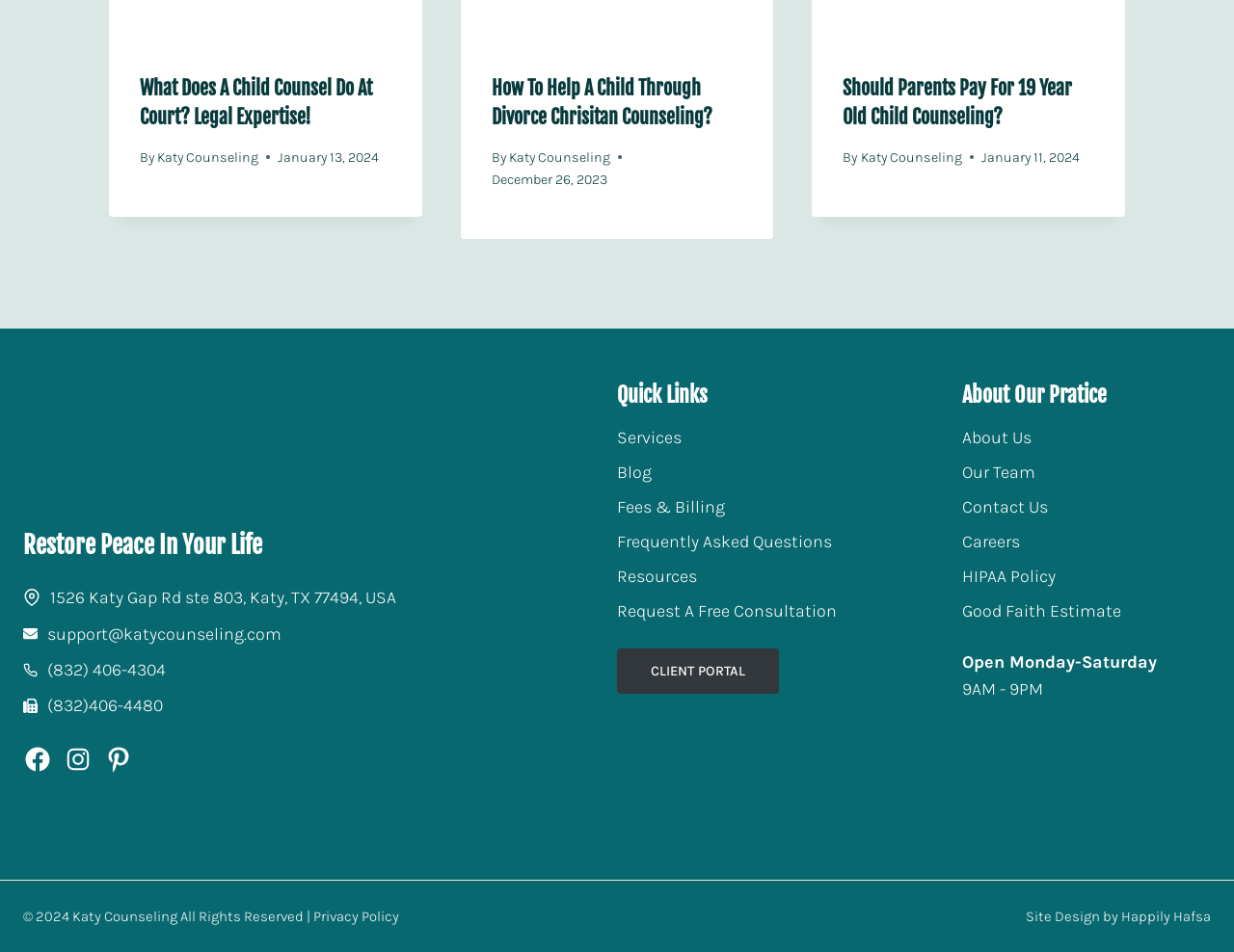Please specify the bounding box coordinates in the format (top-left x, top-left y, bottom-right x, bottom-right y), with all values as floating point numbers between 0 and 1. Identify the bounding box of the UI element described by: Katy Counseling

[0.697, 0.156, 0.779, 0.174]